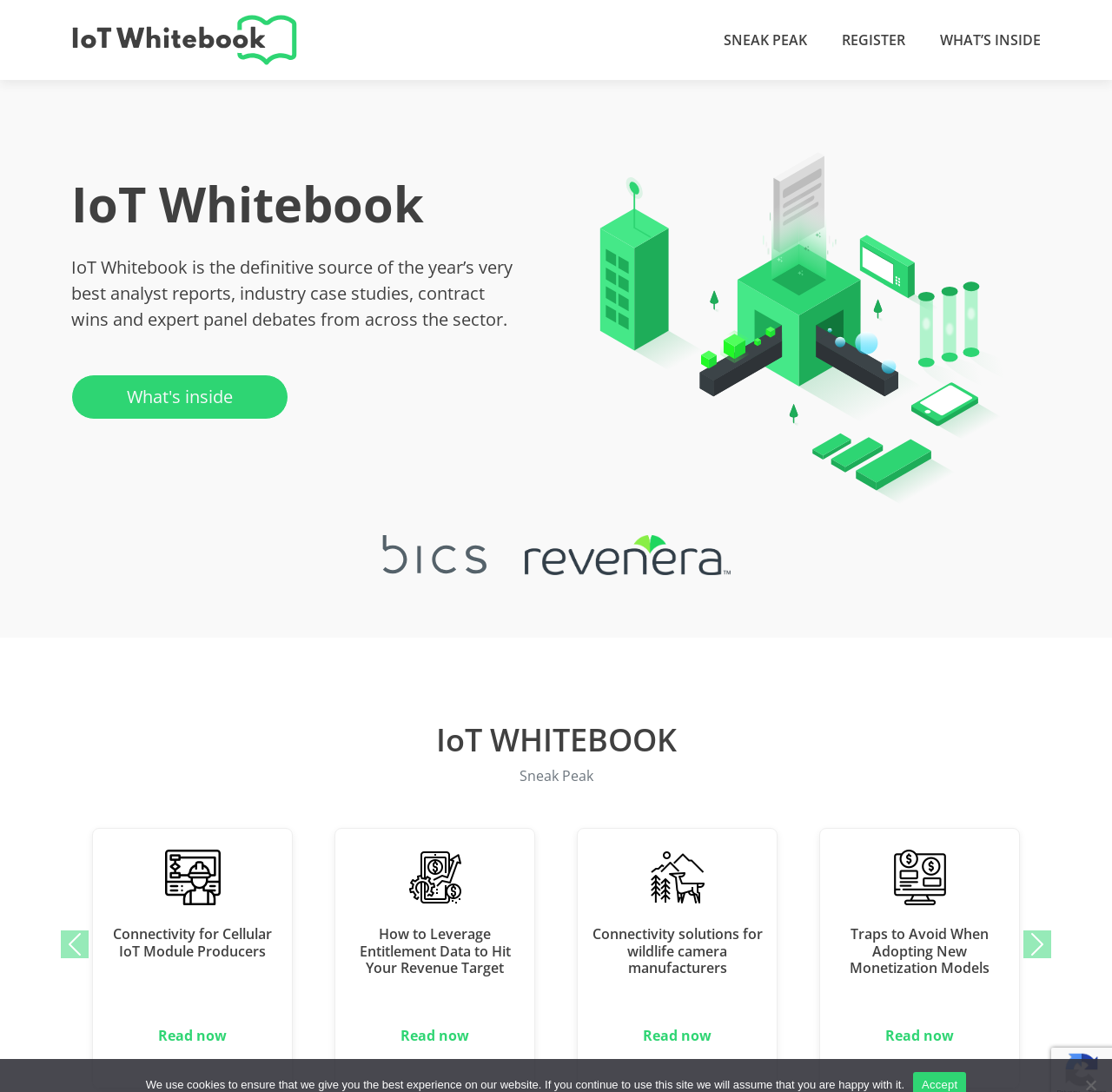Specify the bounding box coordinates of the region I need to click to perform the following instruction: "Explore WHAT’S INSIDE". The coordinates must be four float numbers in the range of 0 to 1, i.e., [left, top, right, bottom].

[0.845, 0.027, 0.936, 0.046]